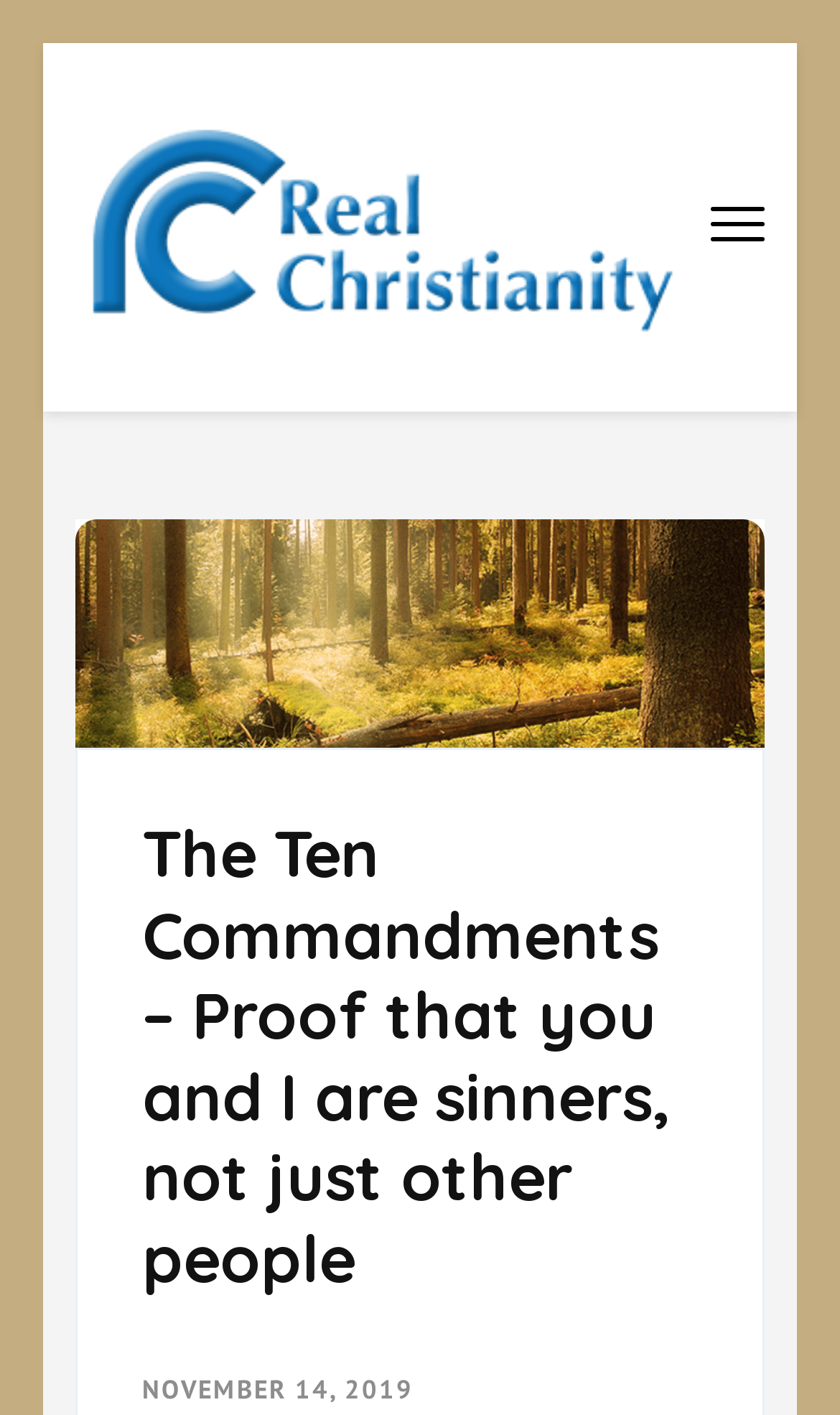When was the article published?
Using the visual information from the image, give a one-word or short-phrase answer.

NOVEMBER 14, 2019